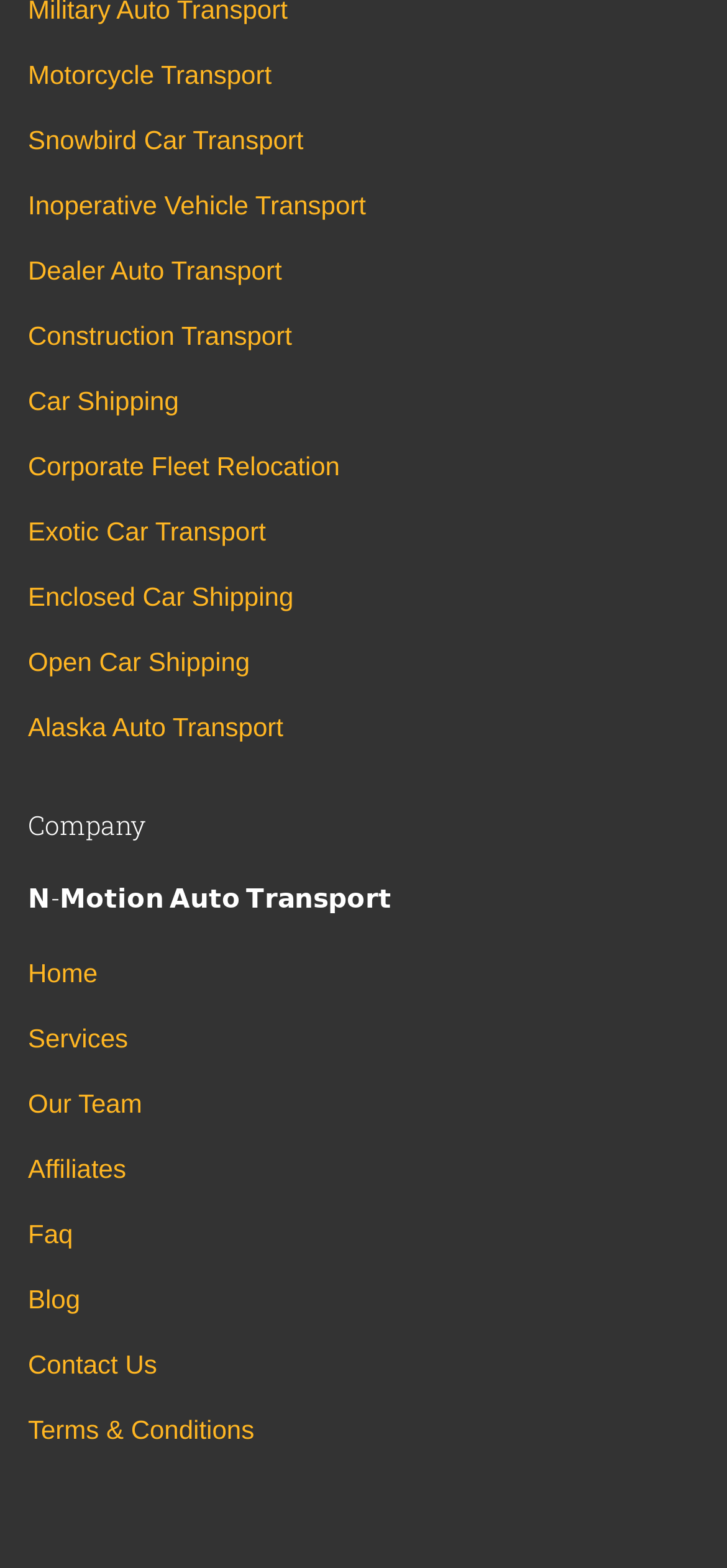Locate the bounding box coordinates of the element's region that should be clicked to carry out the following instruction: "Click on Home". The coordinates need to be four float numbers between 0 and 1, i.e., [left, top, right, bottom].

[0.038, 0.606, 0.134, 0.635]